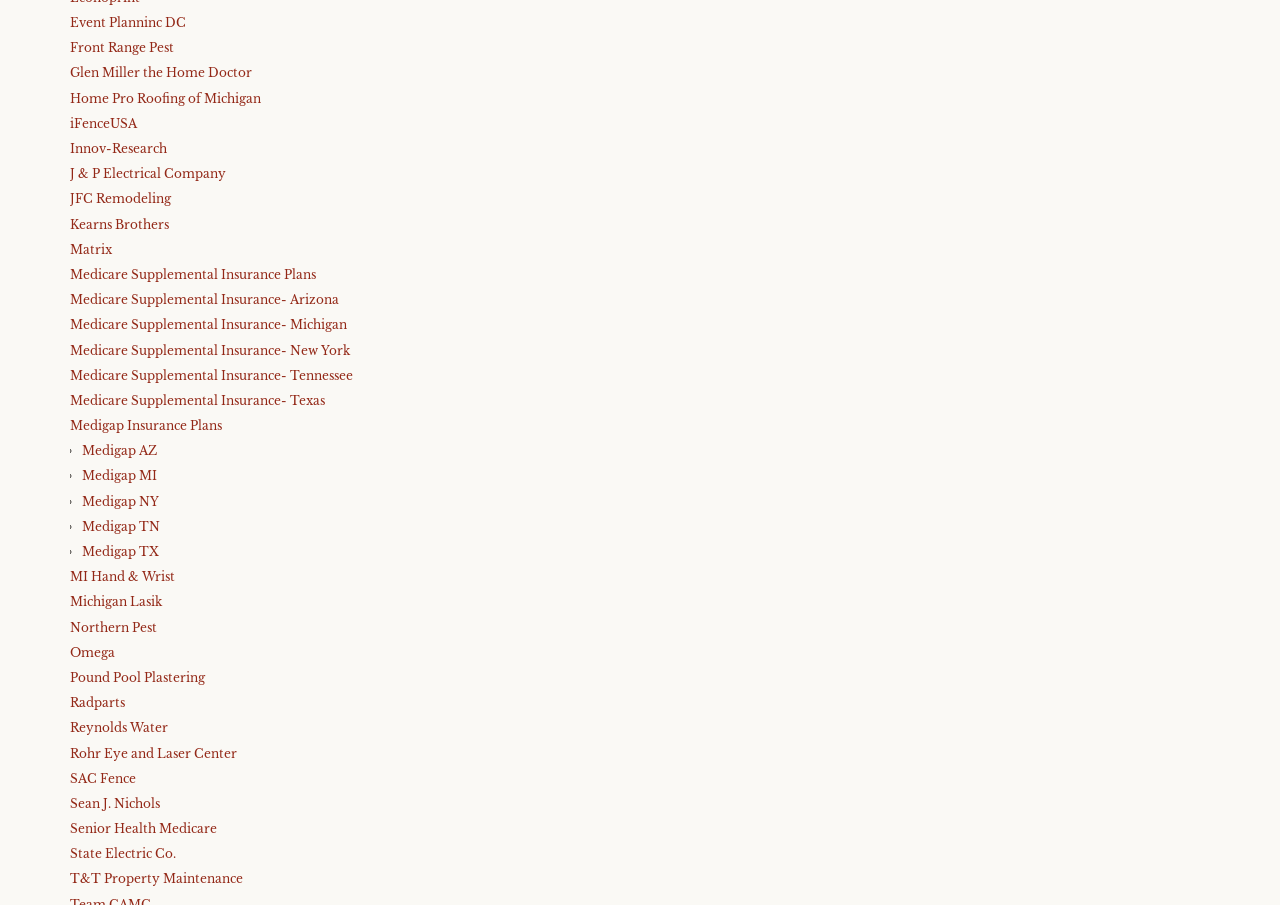Refer to the image and provide a thorough answer to this question:
What type of insurance is Medicare Supplemental Insurance Plans?

The link 'Medicare Supplemental Insurance Plans' suggests that it is a type of health insurance plan that supplements Medicare, providing additional coverage for individuals.